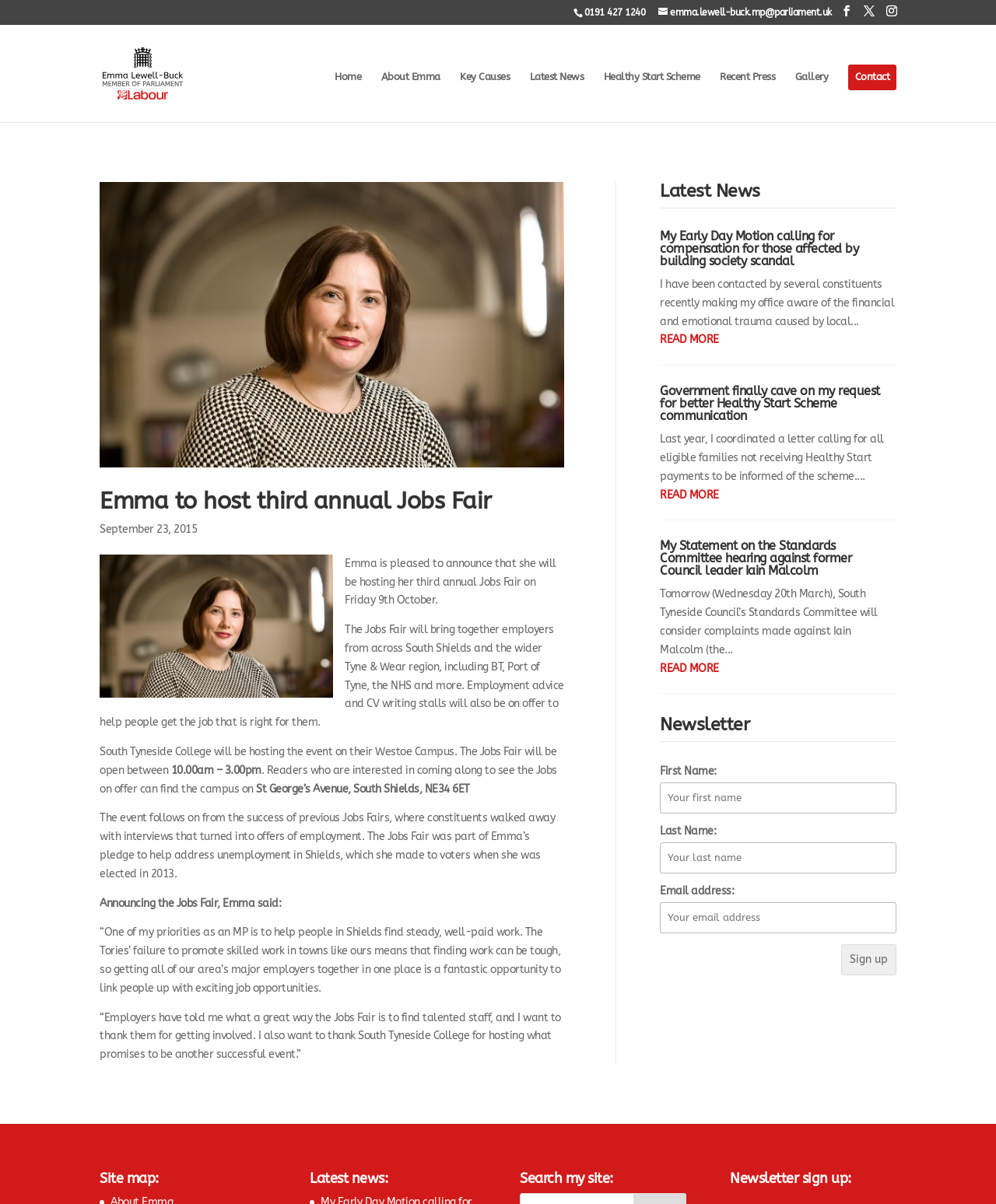What is the purpose of the Jobs Fair?
From the image, respond with a single word or phrase.

To link people up with exciting job opportunities